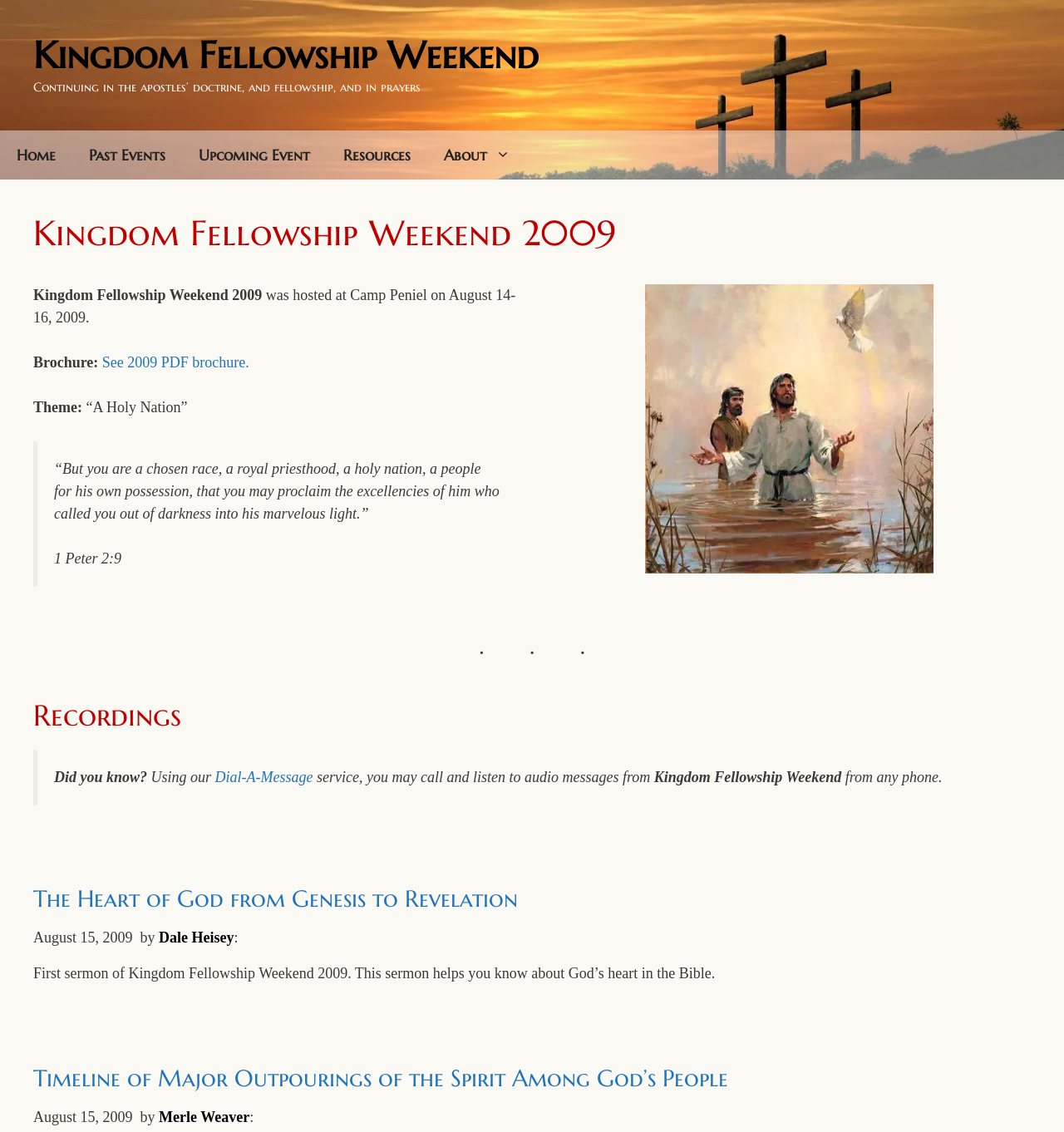Pinpoint the bounding box coordinates of the clickable element needed to complete the instruction: "Explore the 'Timeline of Major Outpourings of the Spirit Among God’s People'". The coordinates should be provided as four float numbers between 0 and 1: [left, top, right, bottom].

[0.031, 0.941, 0.684, 0.965]